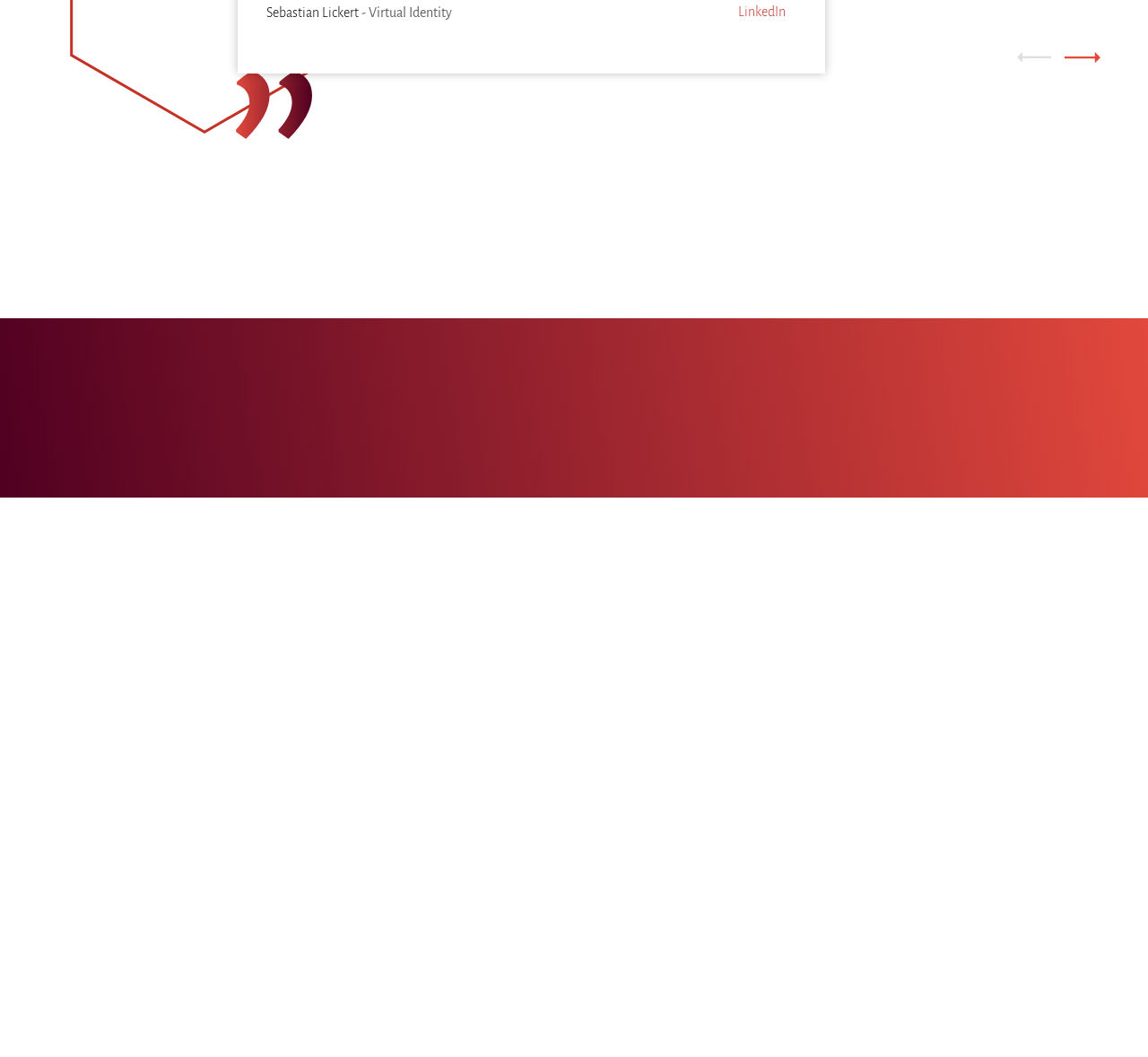What is the company name mentioned on the webpage?
Please craft a detailed and exhaustive response to the question.

I found a StaticText element with the text 'ELSA GmbH ©2023', so I concluded that ELSA GmbH is the company name mentioned on the webpage.